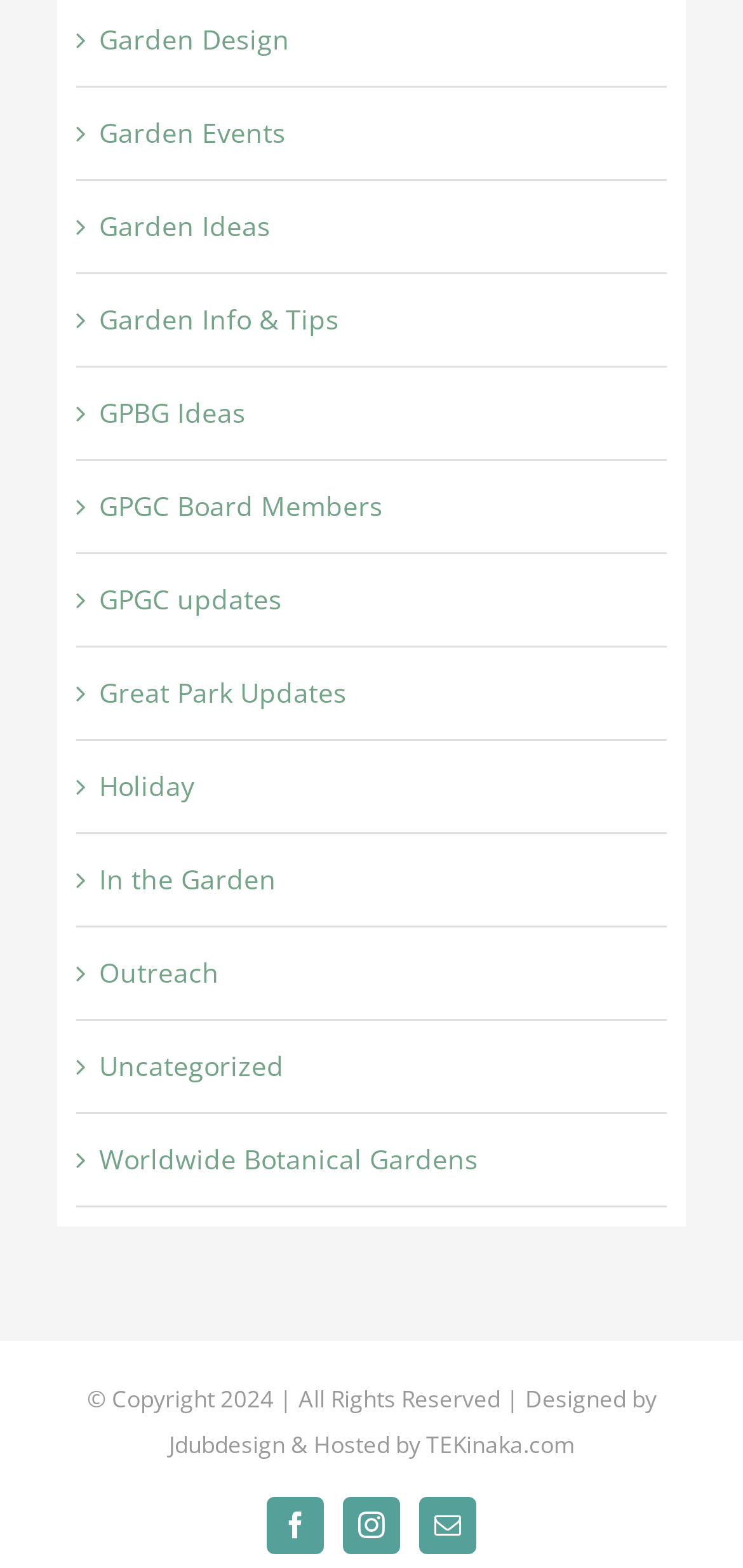How many categories are listed?
Please craft a detailed and exhaustive response to the question.

I counted the number of categories listed on the webpage, which are Garden Design, Garden Events, Garden Ideas, Garden Info & Tips, GPBG Ideas, GPGC Board Members, GPGC updates, Great Park Updates, Holiday, In the Garden, Outreach, Uncategorized, and Worldwide Botanical Gardens.